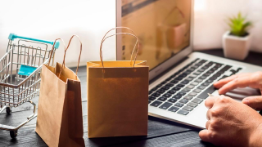Answer the question using only a single word or phrase: 
What is the purpose of the small brown paper shopping bags?

Recent purchases or packaging